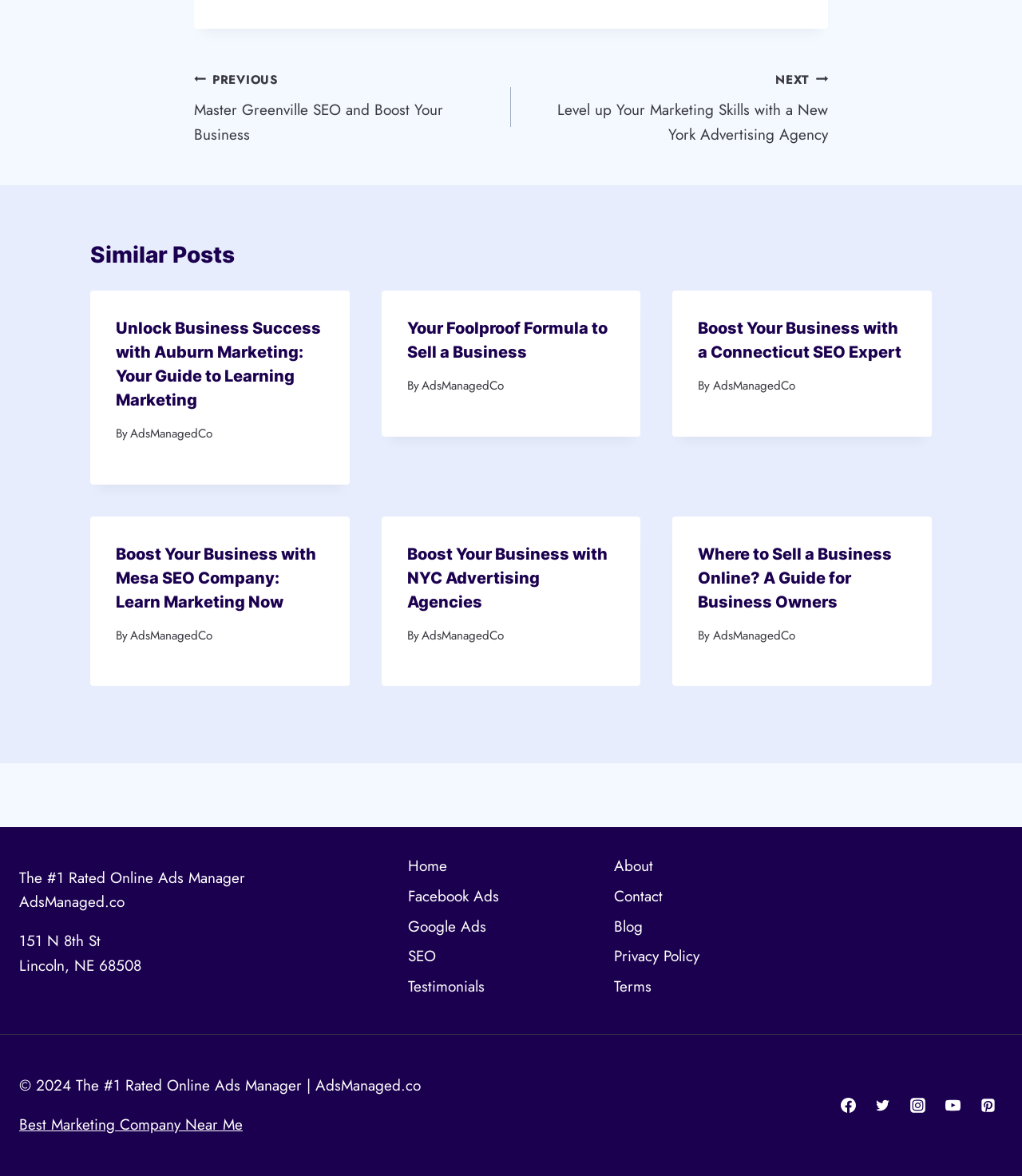Could you locate the bounding box coordinates for the section that should be clicked to accomplish this task: "Click on the 'Home' link".

[0.399, 0.723, 0.577, 0.749]